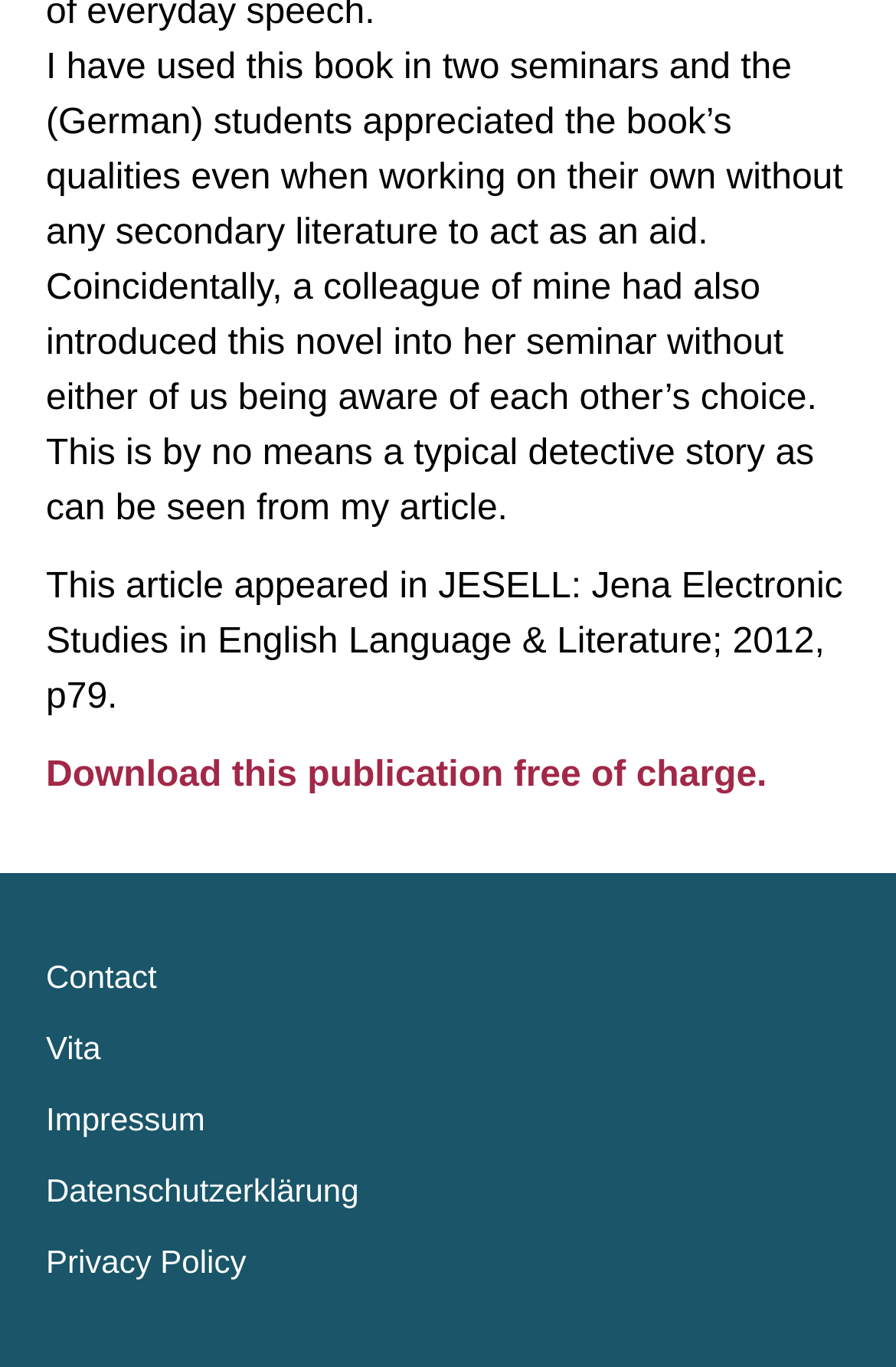Please find the bounding box for the UI element described by: "Datenschutzerklärung".

[0.051, 0.858, 0.4, 0.885]